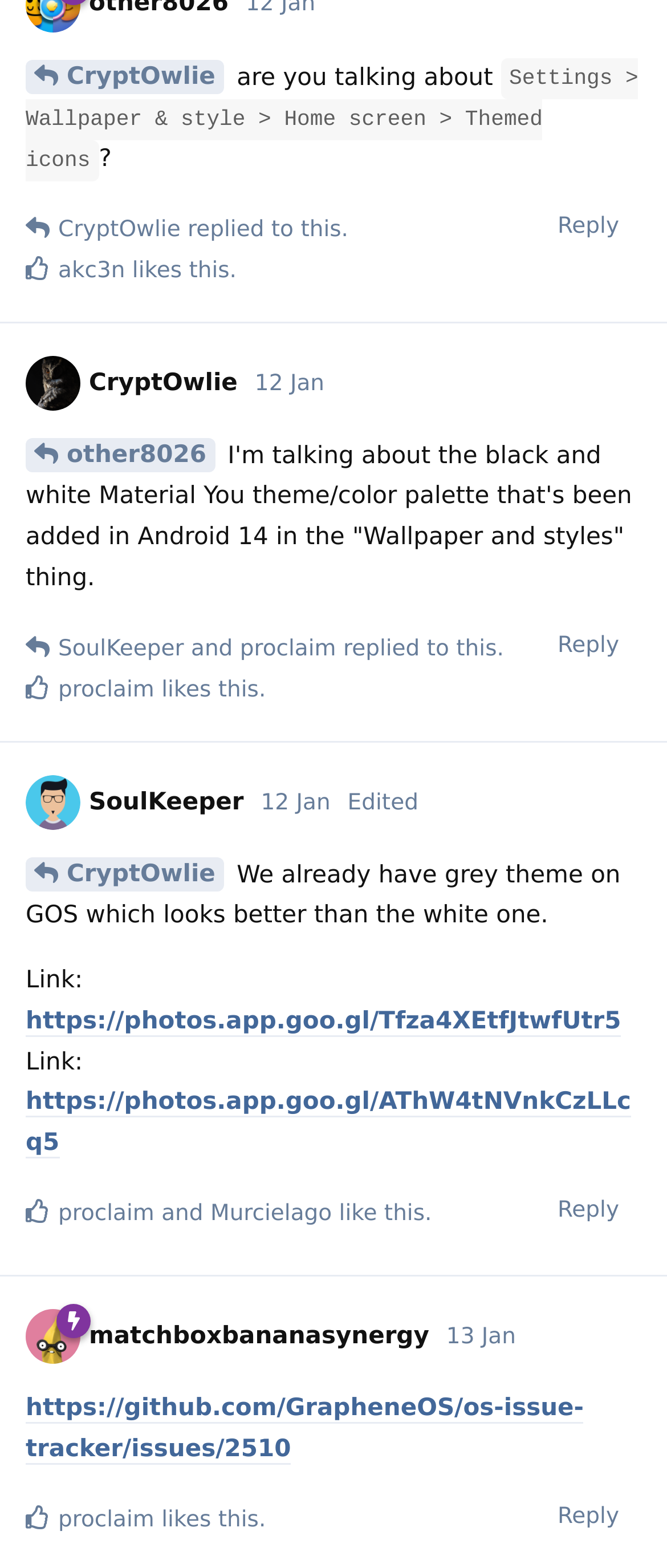Highlight the bounding box coordinates of the element that should be clicked to carry out the following instruction: "Click the link to the GitHub issue tracker". The coordinates must be given as four float numbers ranging from 0 to 1, i.e., [left, top, right, bottom].

[0.038, 0.889, 0.875, 0.934]